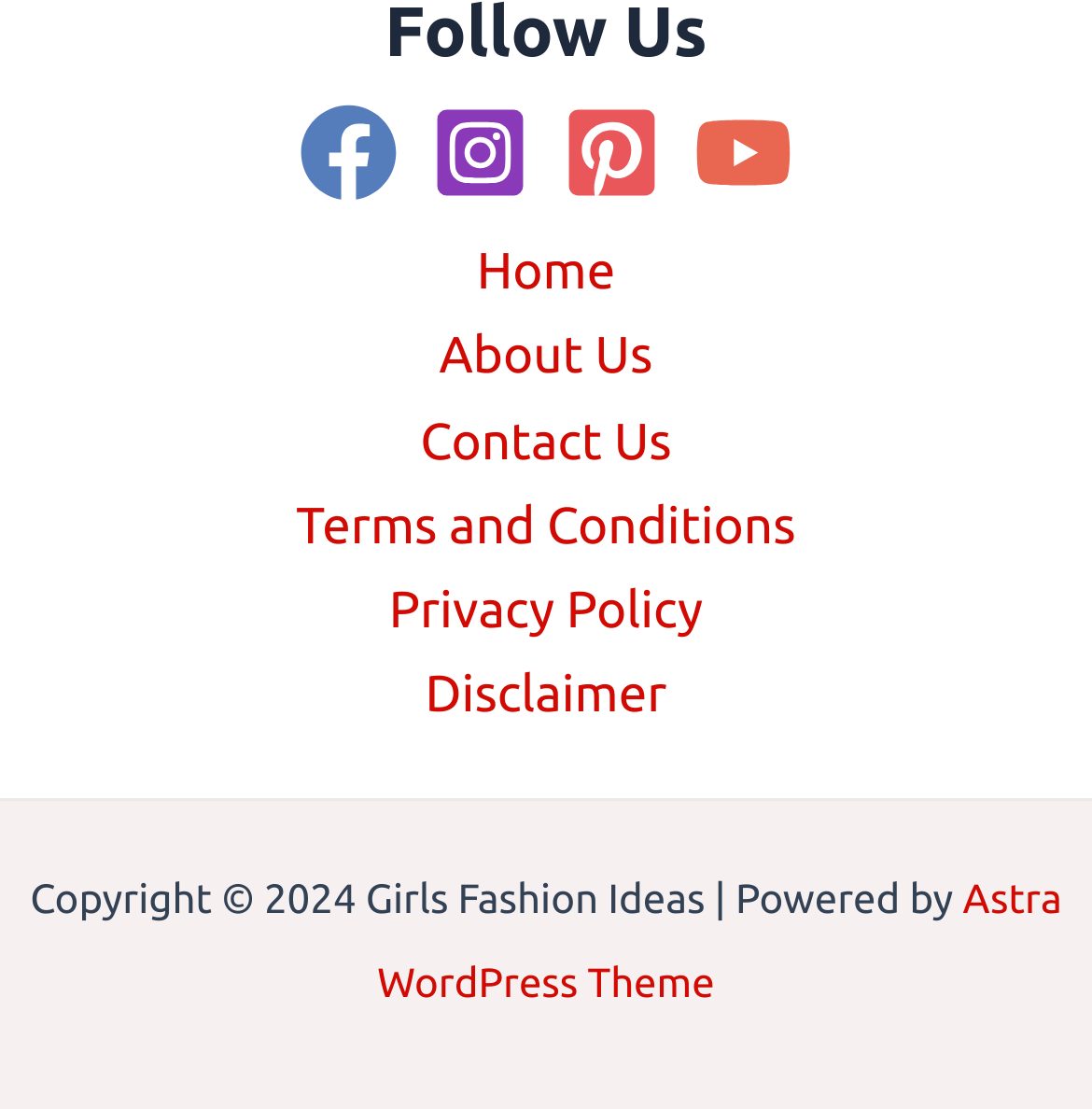Provide the bounding box coordinates of the HTML element this sentence describes: "Terms and Conditions". The bounding box coordinates consist of four float numbers between 0 and 1, i.e., [left, top, right, bottom].

[0.22, 0.436, 0.78, 0.512]